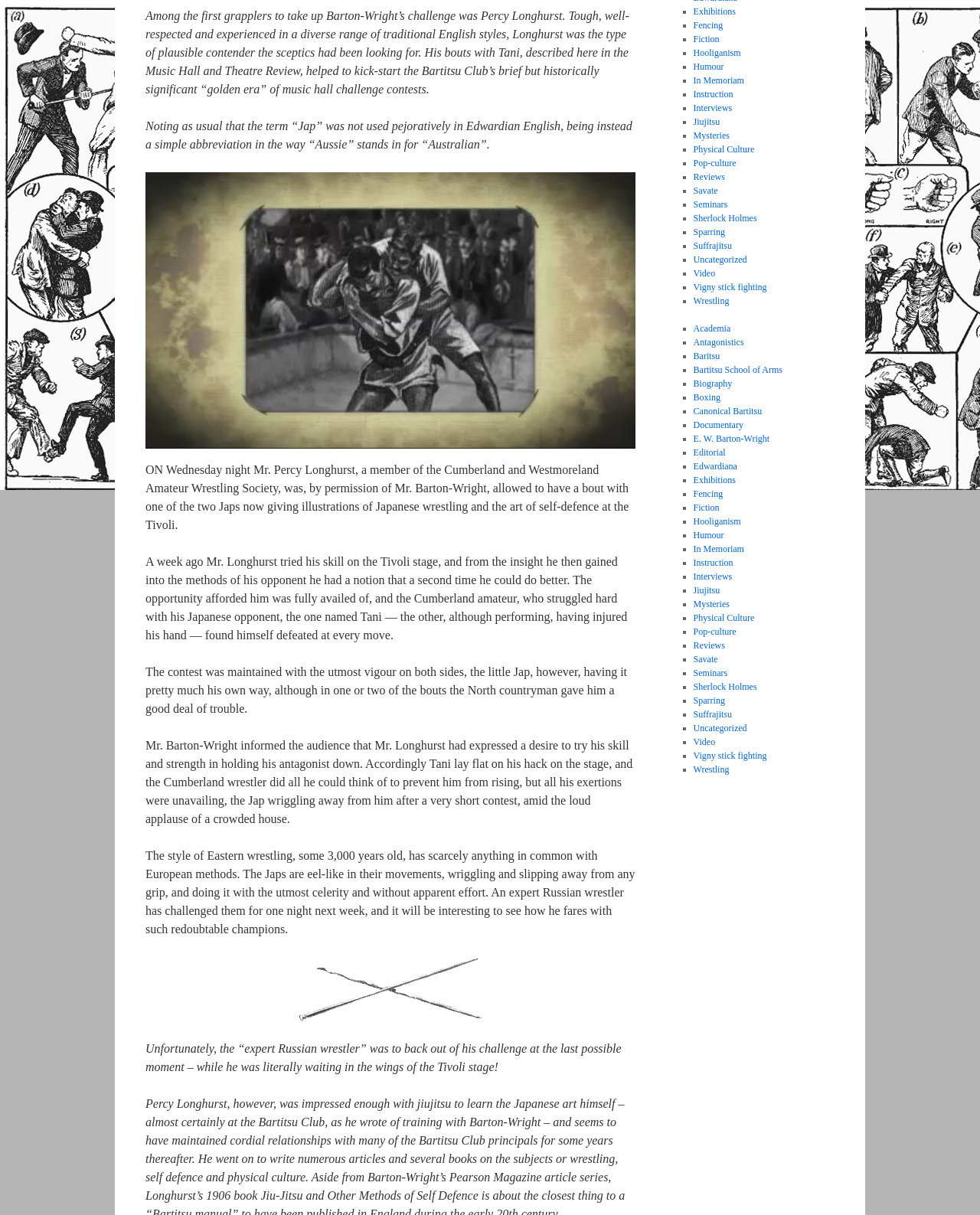Using floating point numbers between 0 and 1, provide the bounding box coordinates in the format (top-left x, top-left y, bottom-right x, bottom-right y). Locate the UI element described here: Canonical Bartitsu

[0.707, 0.334, 0.778, 0.343]